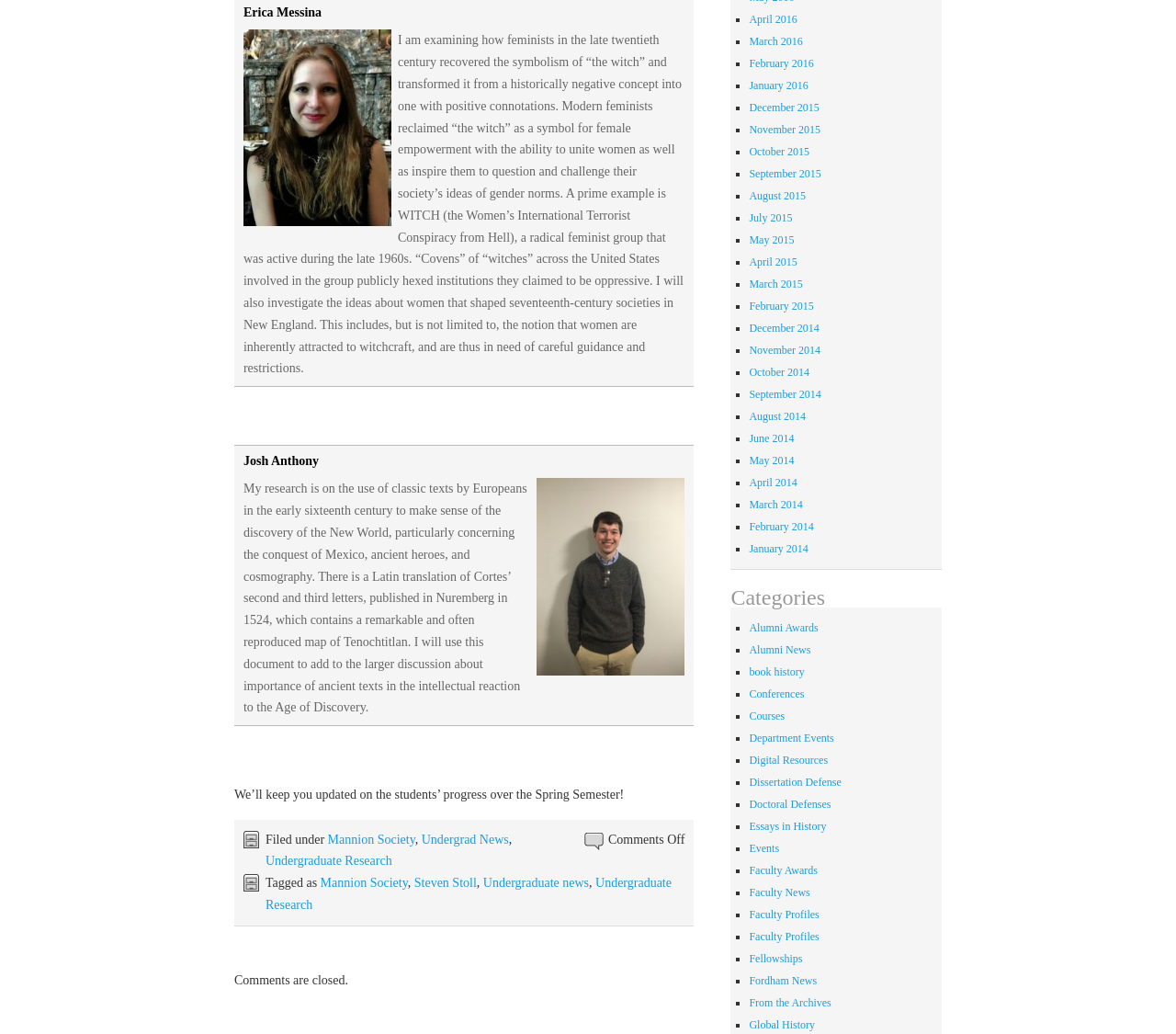Please pinpoint the bounding box coordinates for the region I should click to adhere to this instruction: "Go to Advocacy page".

None